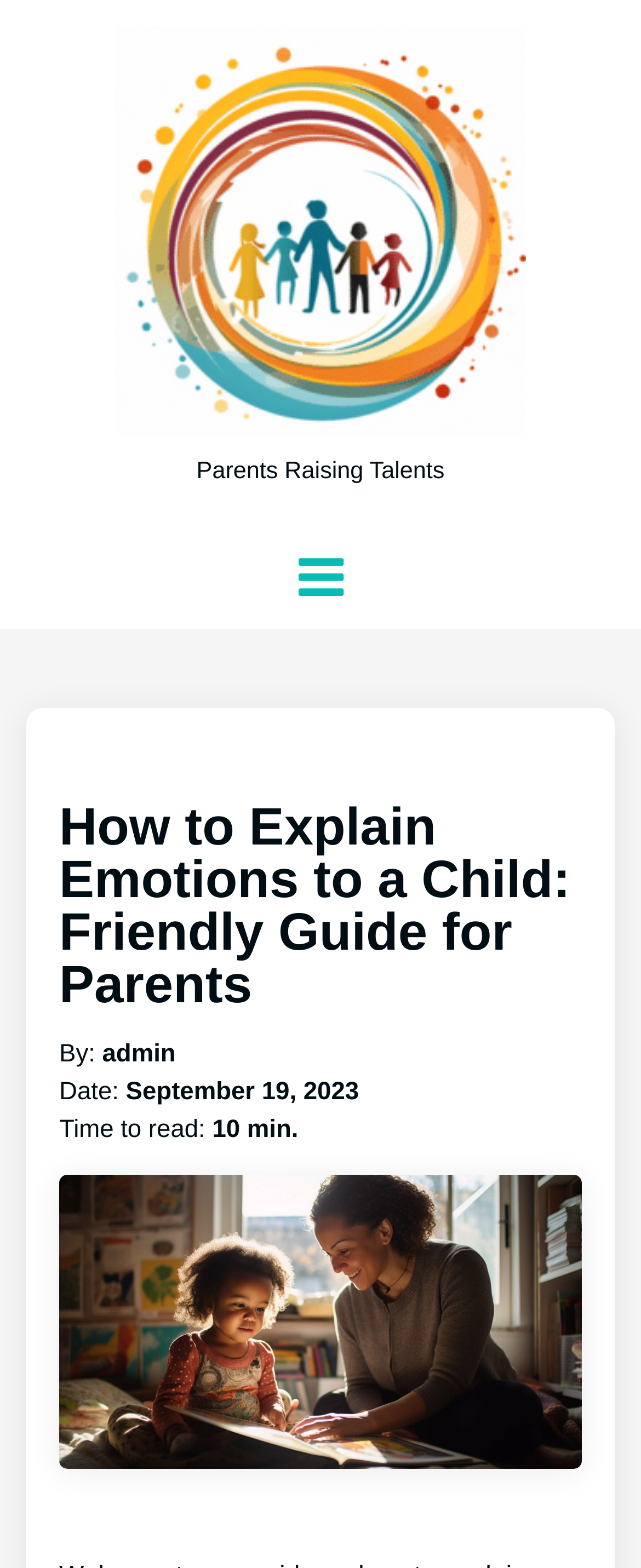What is the logo of the website?
Using the image as a reference, answer the question with a short word or phrase.

Parents of Talents